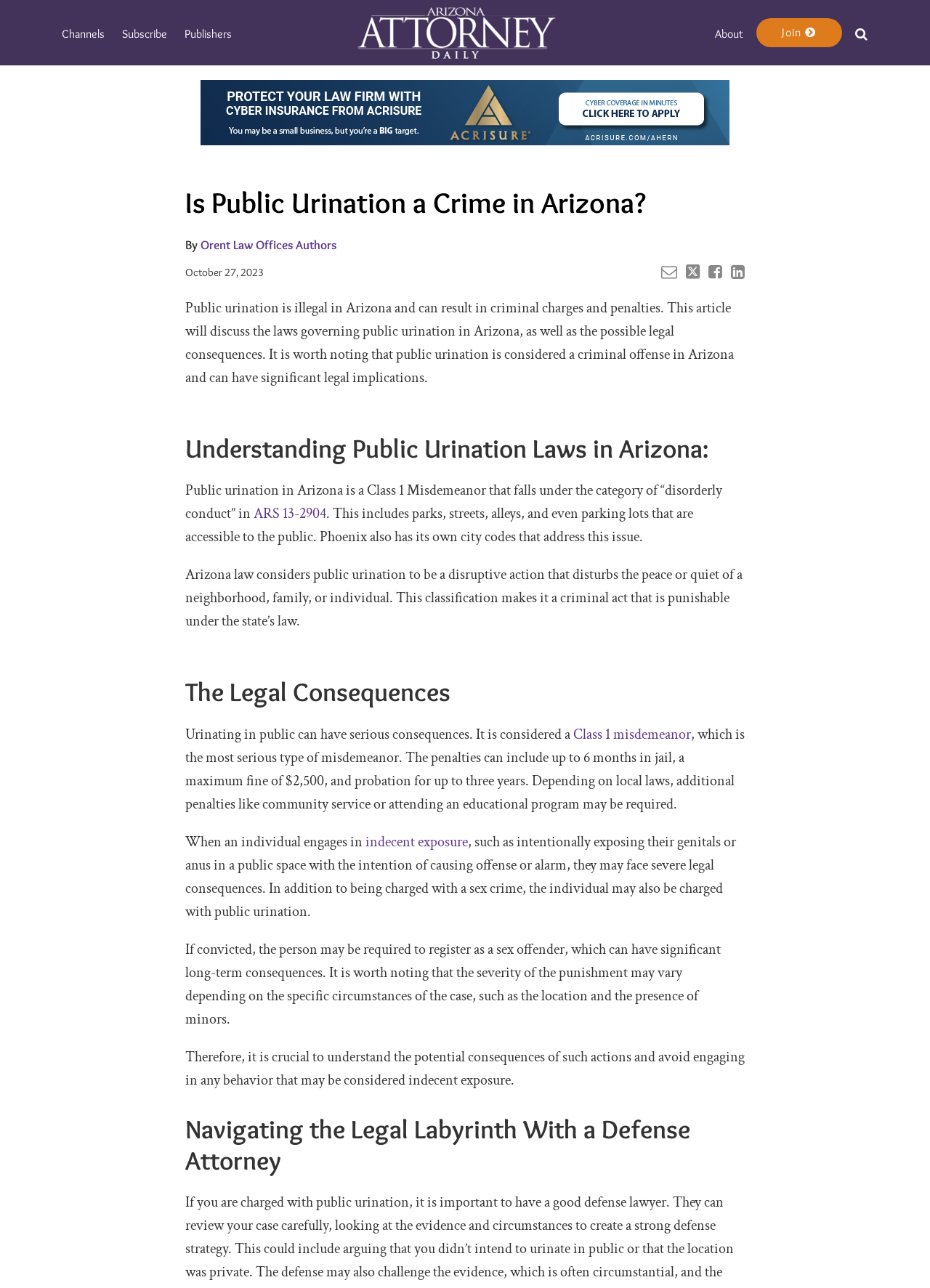What is the date of publication of this article?
Using the image, elaborate on the answer with as much detail as possible.

The webpage displays the date of publication of the article as October 27, 2023, which is mentioned below the title of the article.